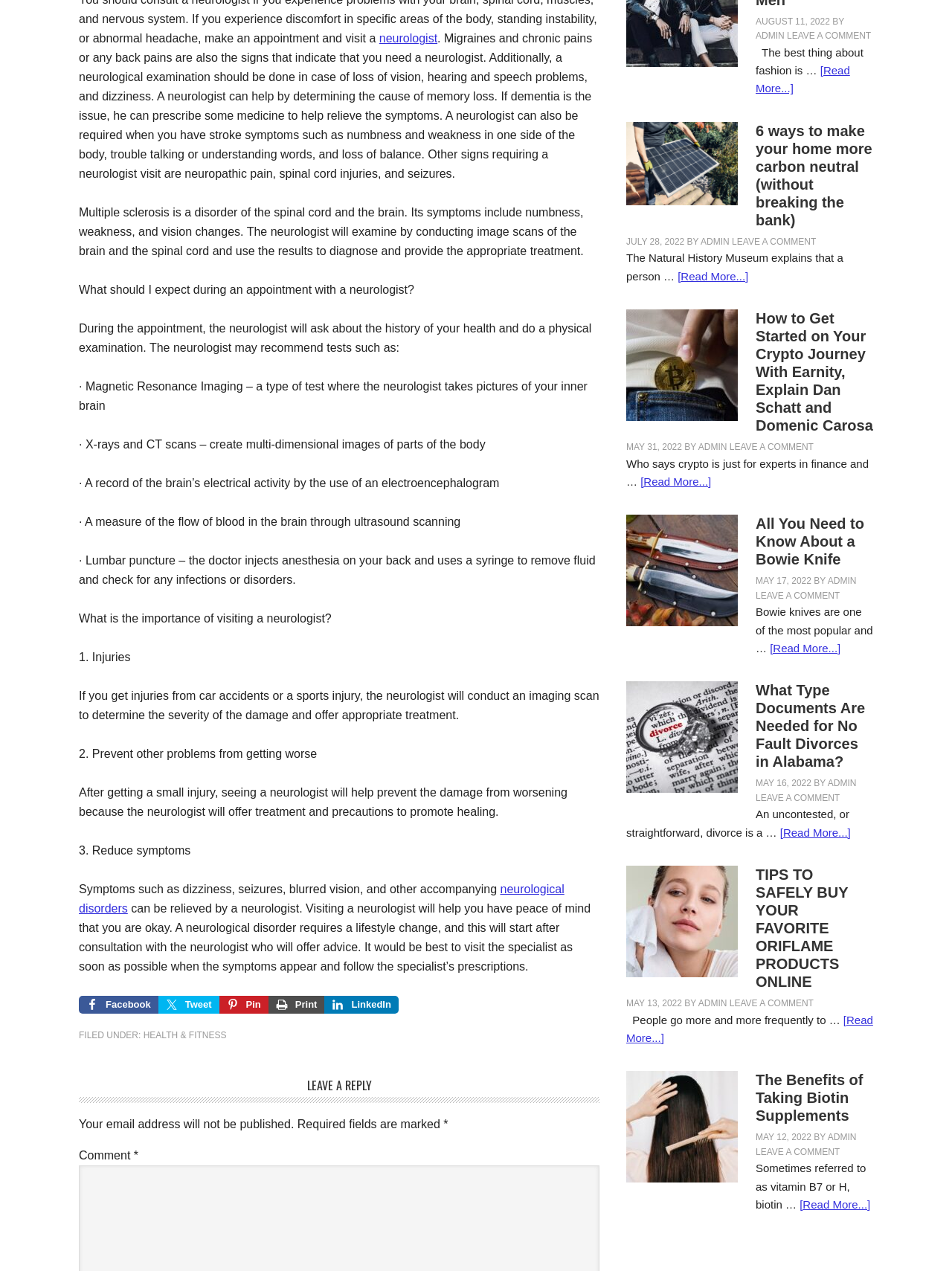Could you find the bounding box coordinates of the clickable area to complete this instruction: "Go to the 'About Us' page"?

None